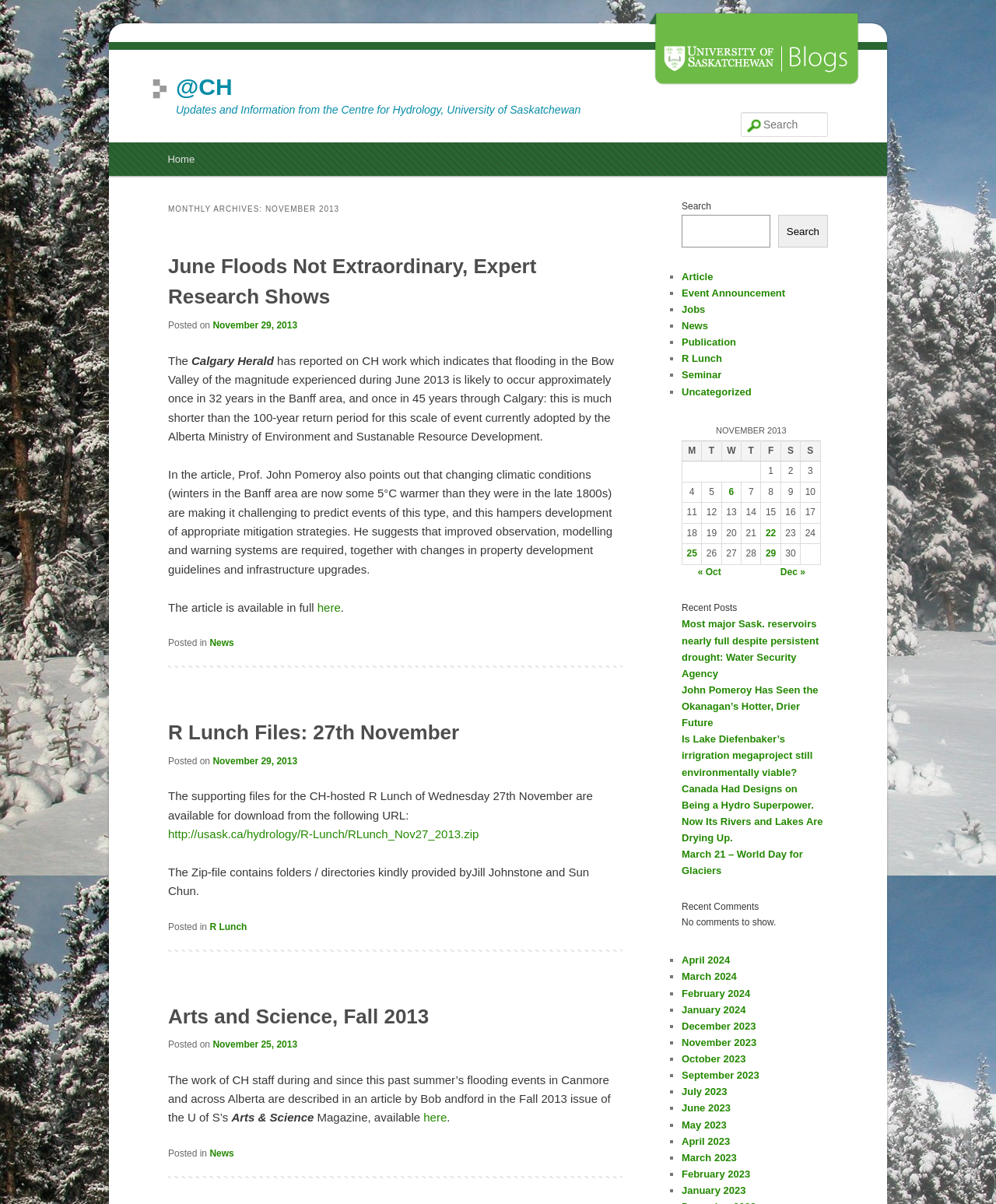Please answer the following question using a single word or phrase: What is the search box placeholder text?

Search